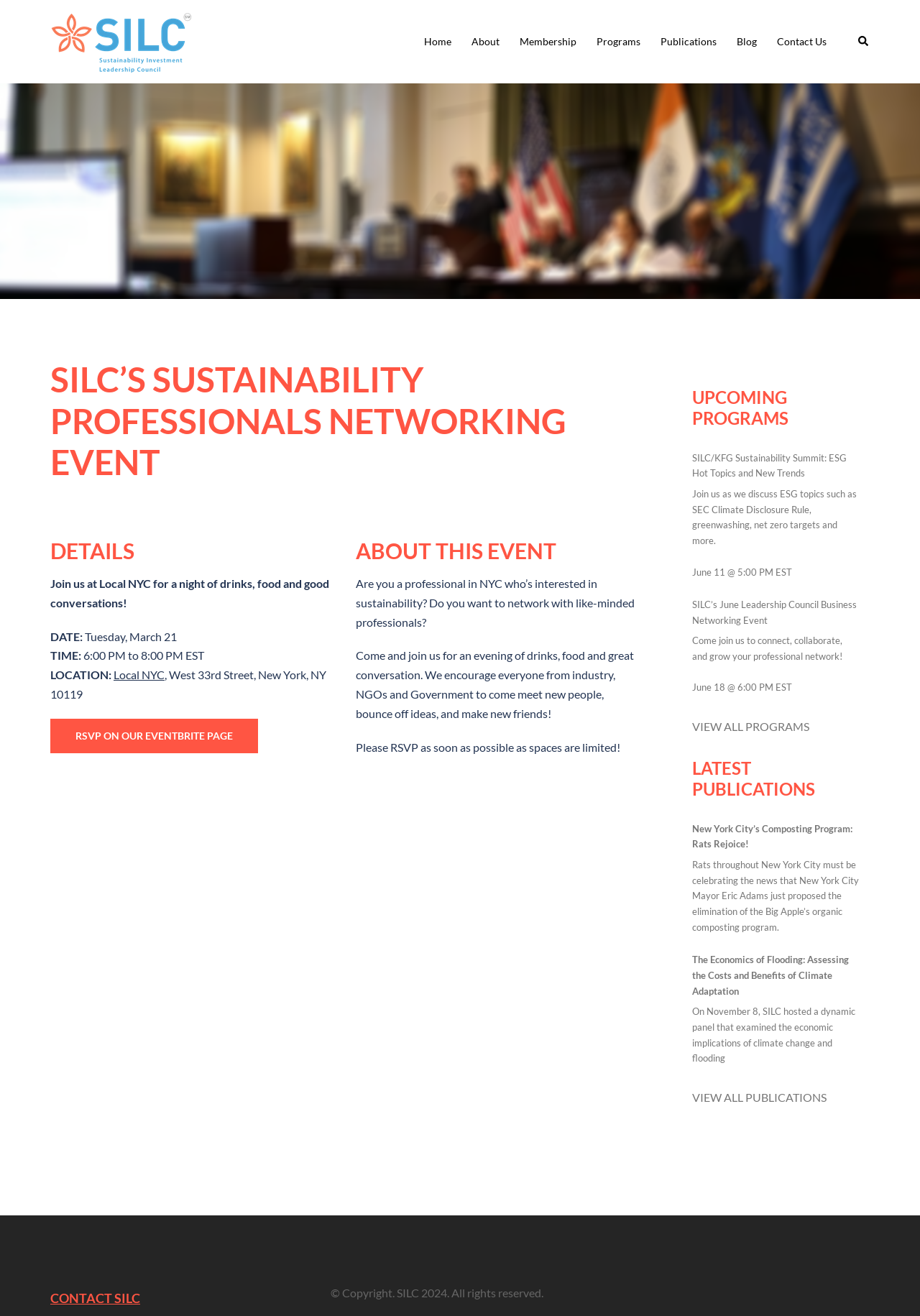Can you find and provide the title of the webpage?

SILC’S SUSTAINABILITY PROFESSIONALS NETWORKING EVENT